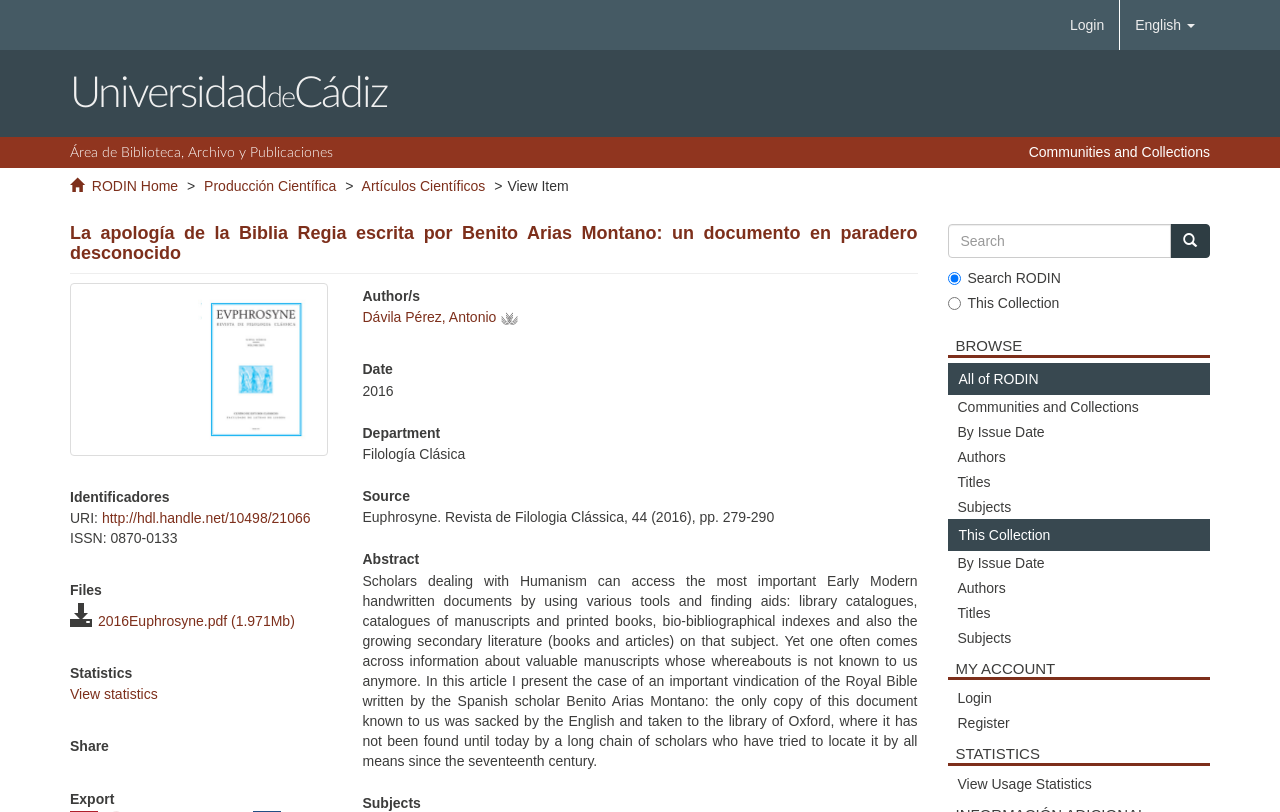Determine the bounding box coordinates of the region to click in order to accomplish the following instruction: "View the statistics of the item". Provide the coordinates as four float numbers between 0 and 1, specifically [left, top, right, bottom].

[0.055, 0.82, 0.26, 0.839]